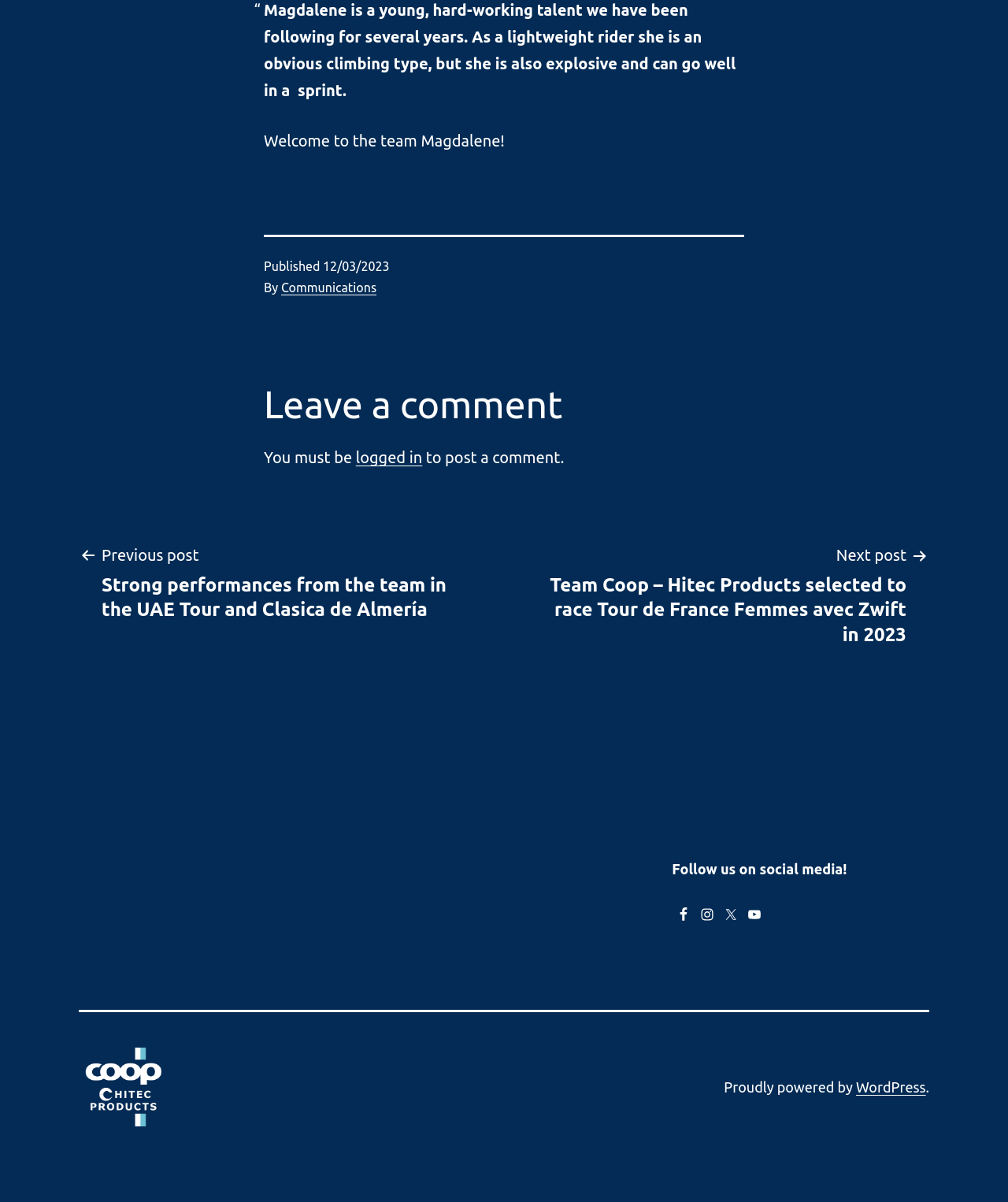Give the bounding box coordinates for the element described by: "logged in".

[0.353, 0.373, 0.419, 0.388]